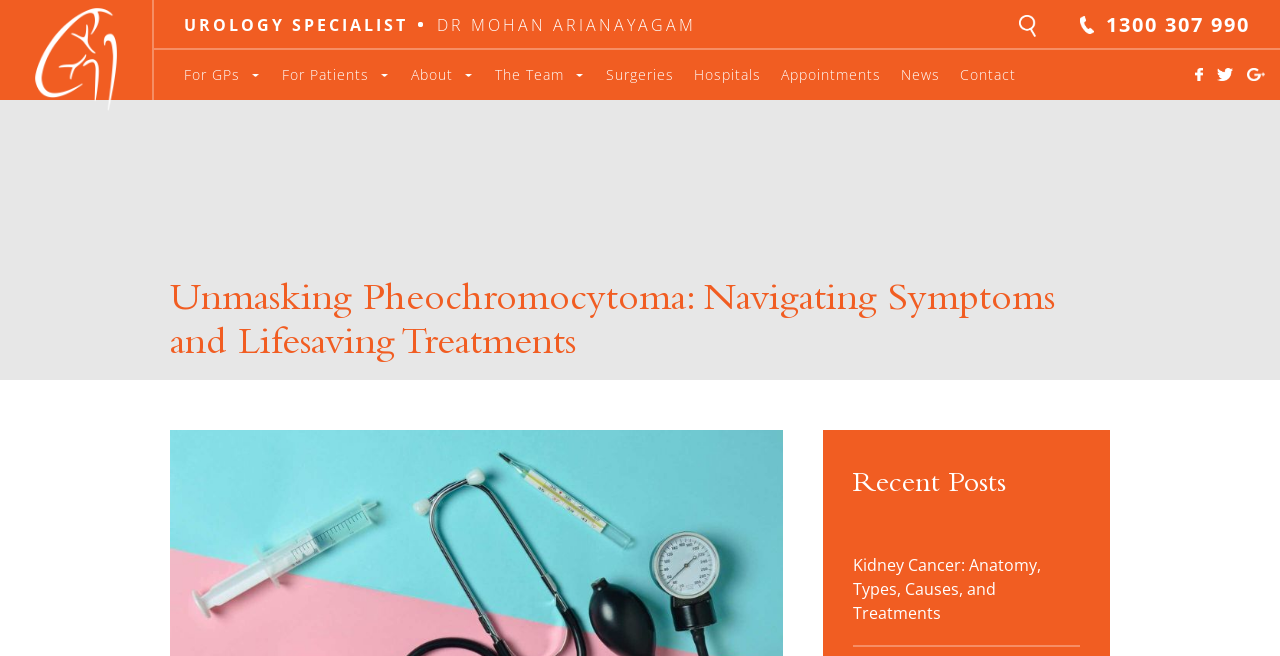Given the description "1300 307 990", determine the bounding box of the corresponding UI element.

[0.844, 0.029, 1.0, 0.053]